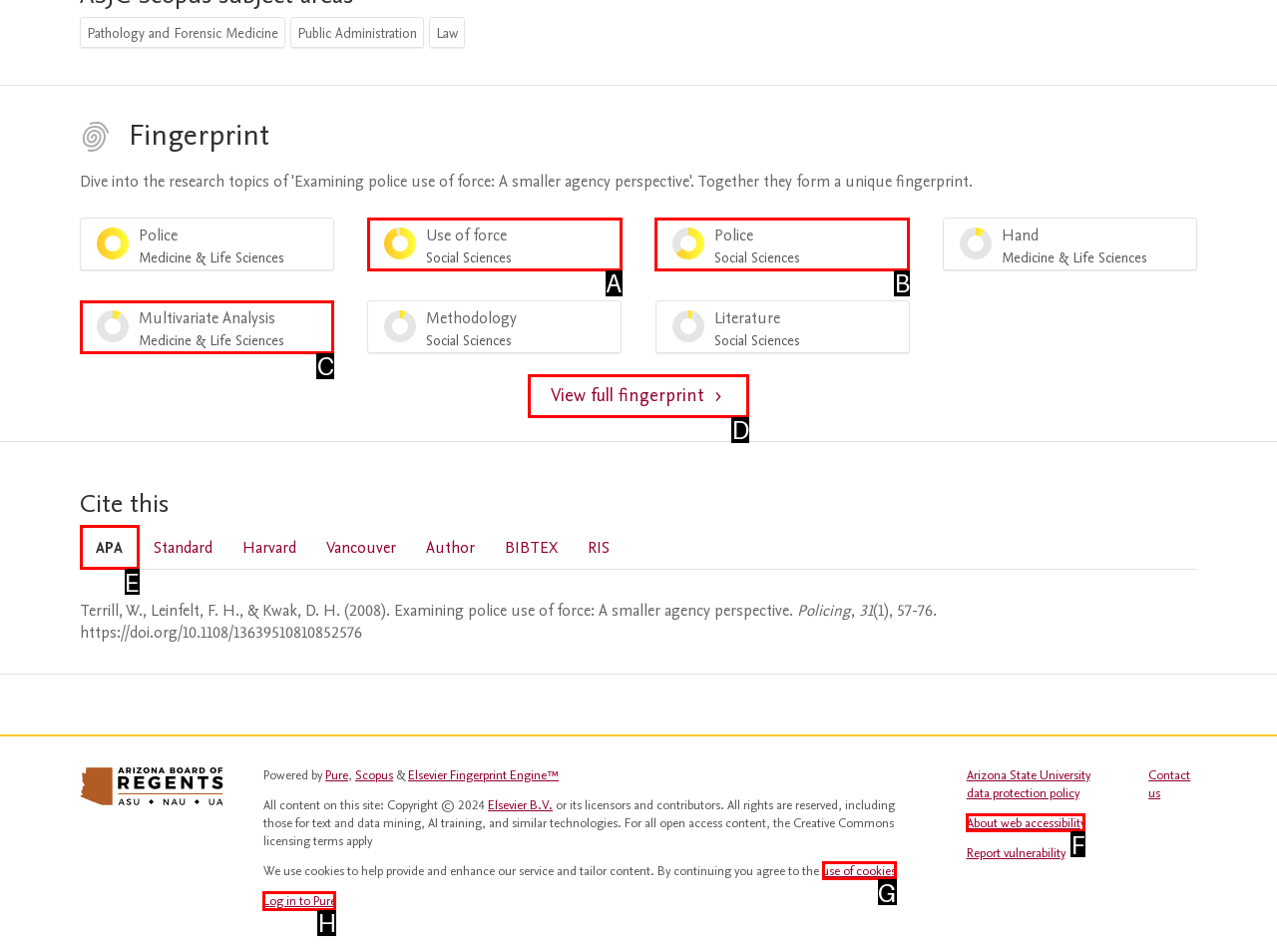Identify the correct lettered option to click in order to perform this task: Log in to Pure. Respond with the letter.

H